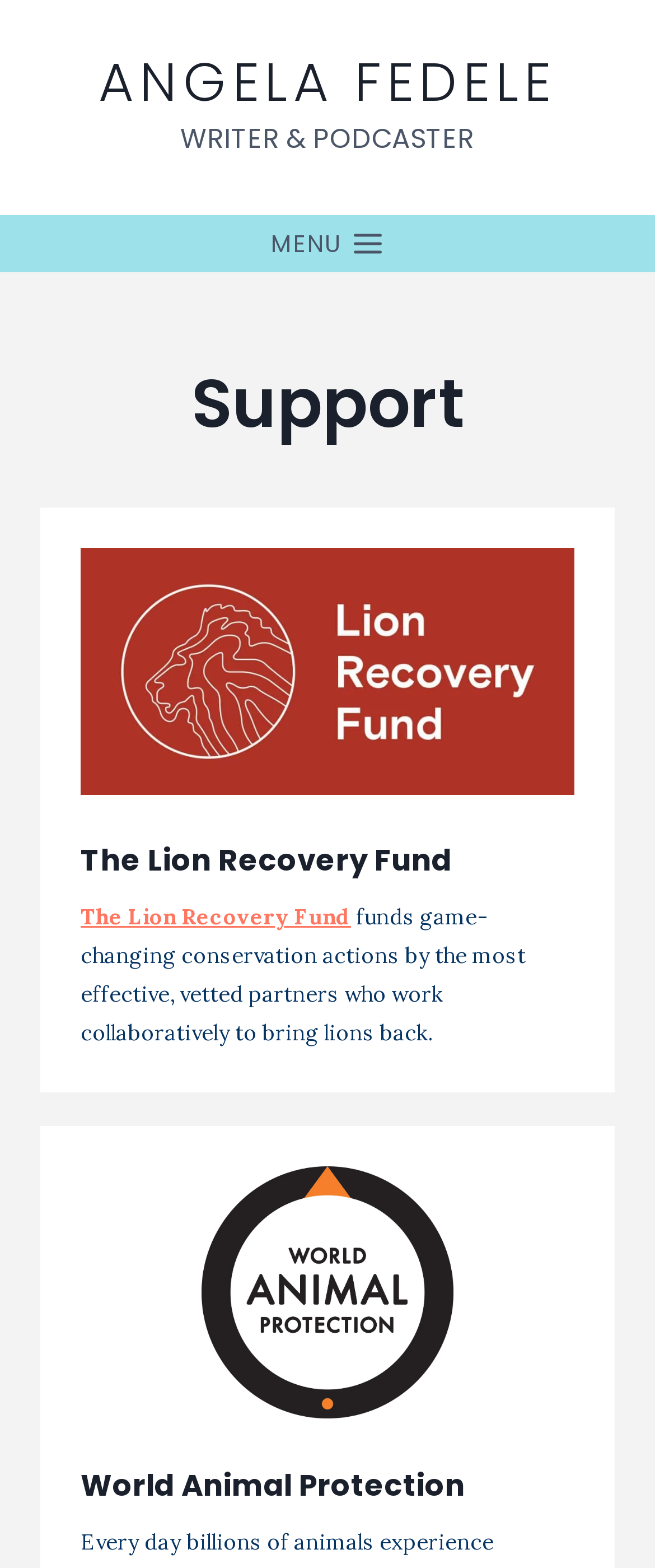Use the details in the image to answer the question thoroughly: 
What is the purpose of The Lion Recovery Fund?

I found the answer by reading the text associated with the heading 'The Lion Recovery Fund', which states that it 'funds game-changing conservation actions by the most effective, vetted partners who work collaboratively to bring lions back'.